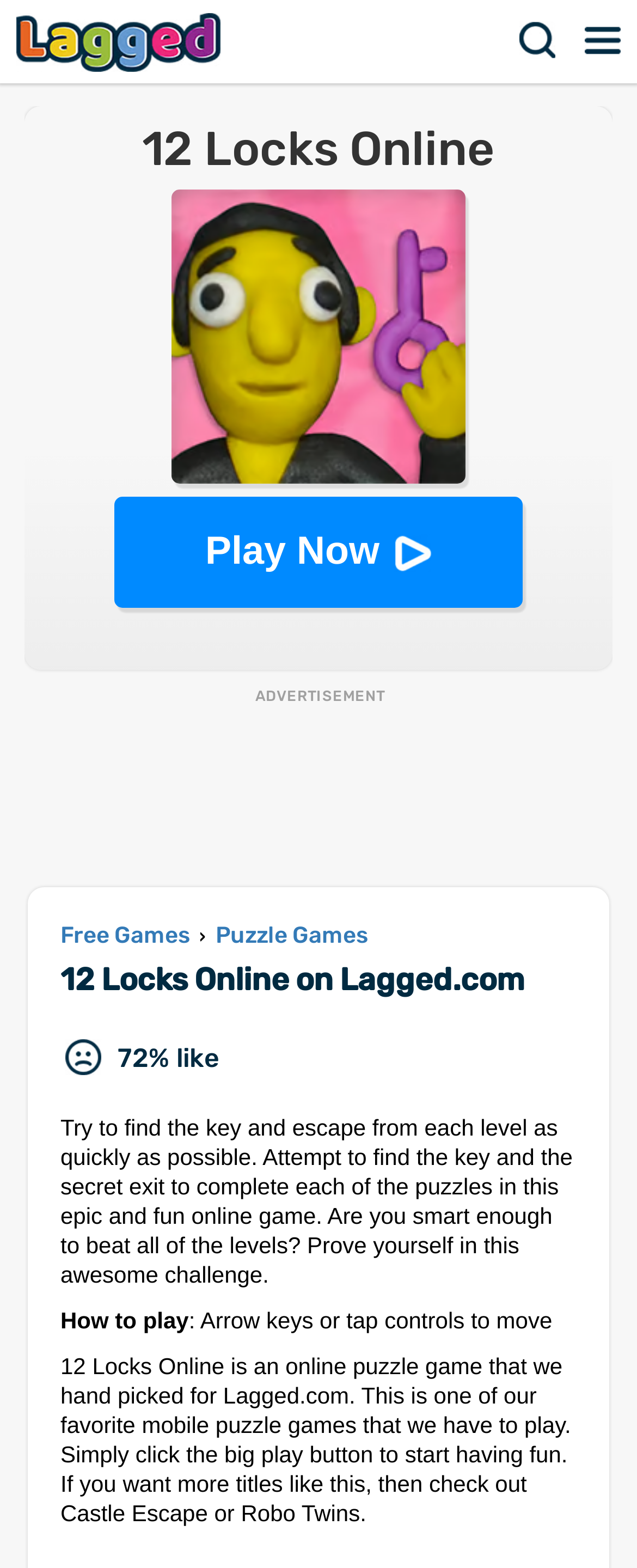Identify the bounding box for the element characterized by the following description: "Play Now".

[0.179, 0.317, 0.821, 0.388]